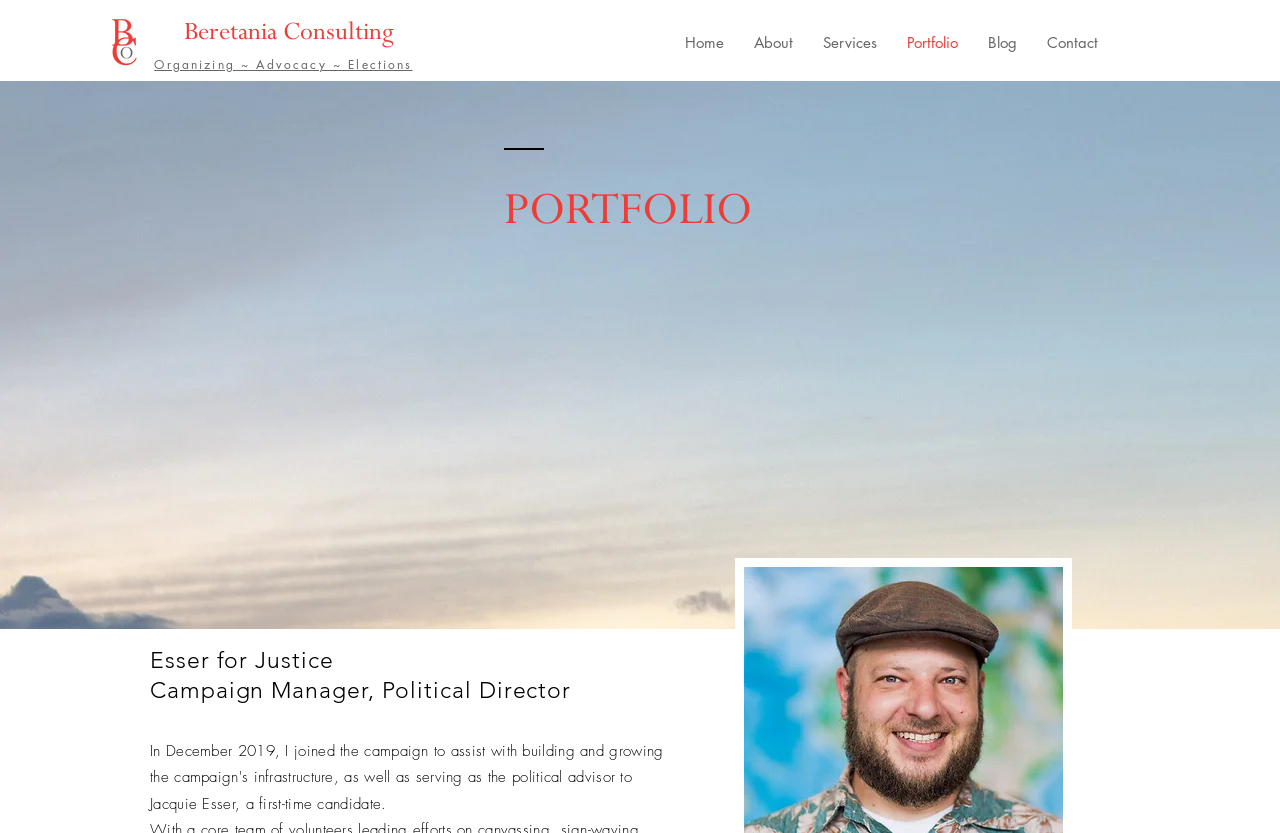Please identify the bounding box coordinates of the element I need to click to follow this instruction: "read about Esser for Justice".

[0.117, 0.776, 0.47, 0.811]